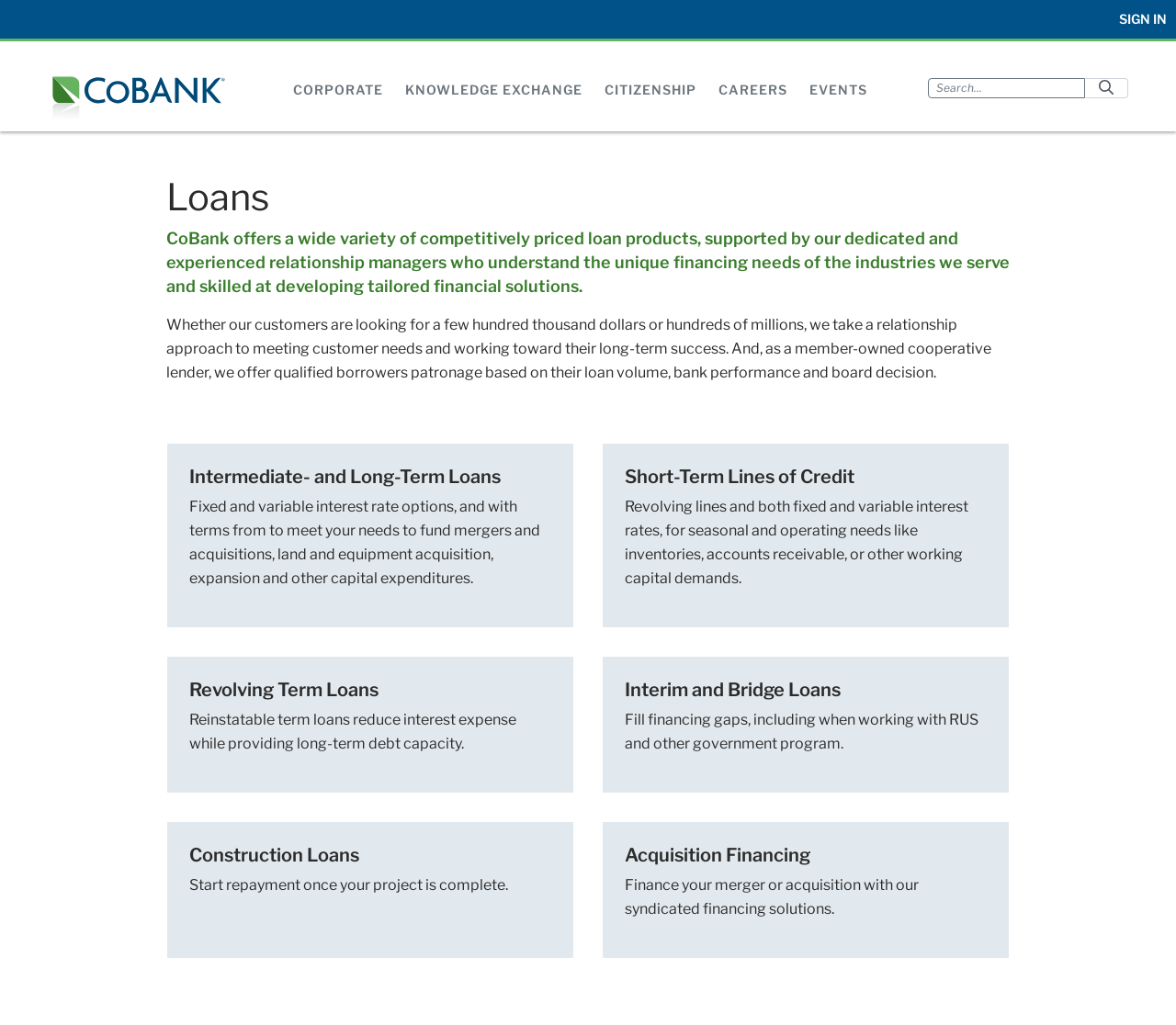Please determine the bounding box coordinates of the area that needs to be clicked to complete this task: 'Sign in to the website'. The coordinates must be four float numbers between 0 and 1, formatted as [left, top, right, bottom].

[0.952, 0.007, 0.992, 0.03]